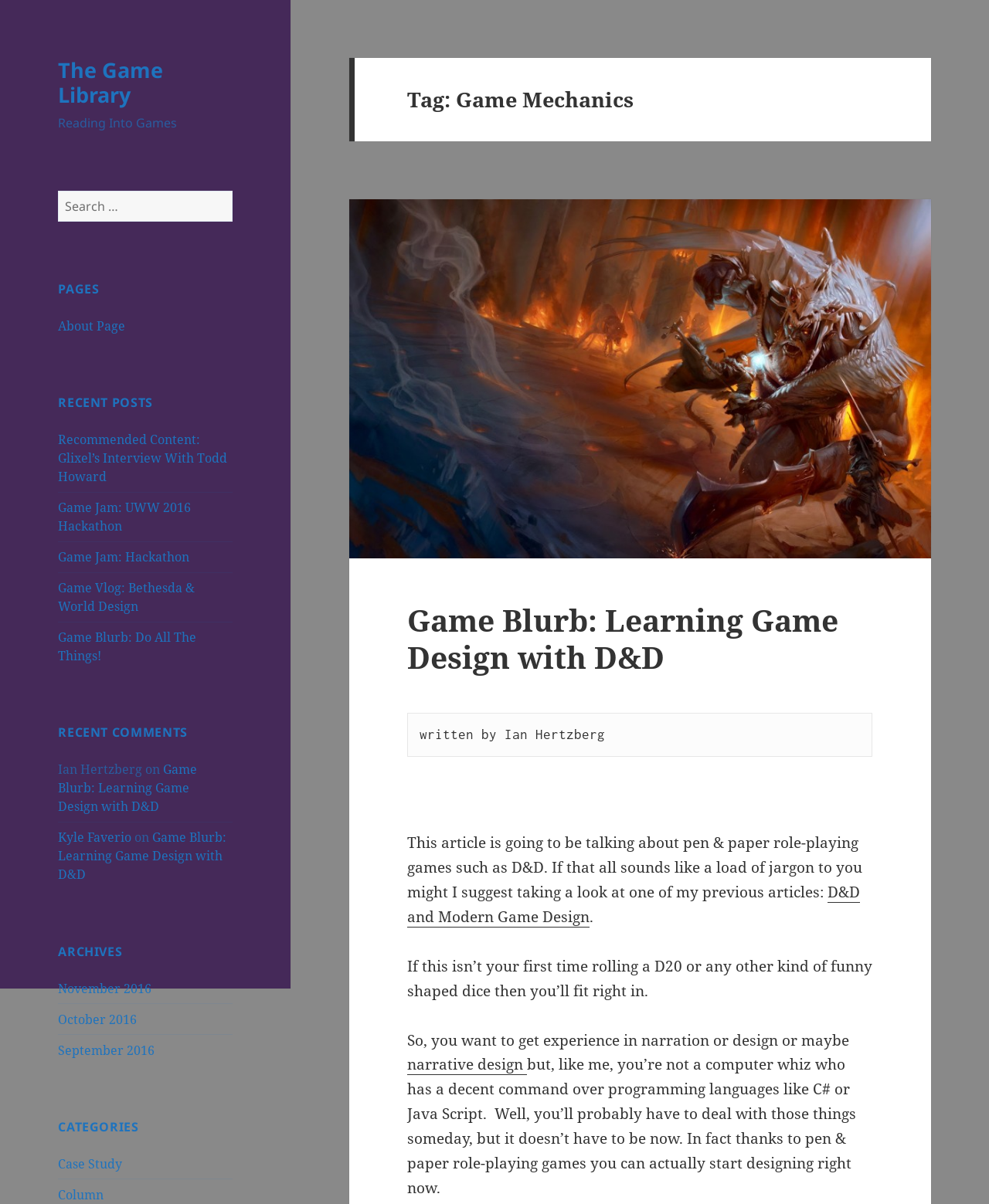Pinpoint the bounding box coordinates of the element to be clicked to execute the instruction: "Search for game mechanics".

[0.059, 0.158, 0.235, 0.184]